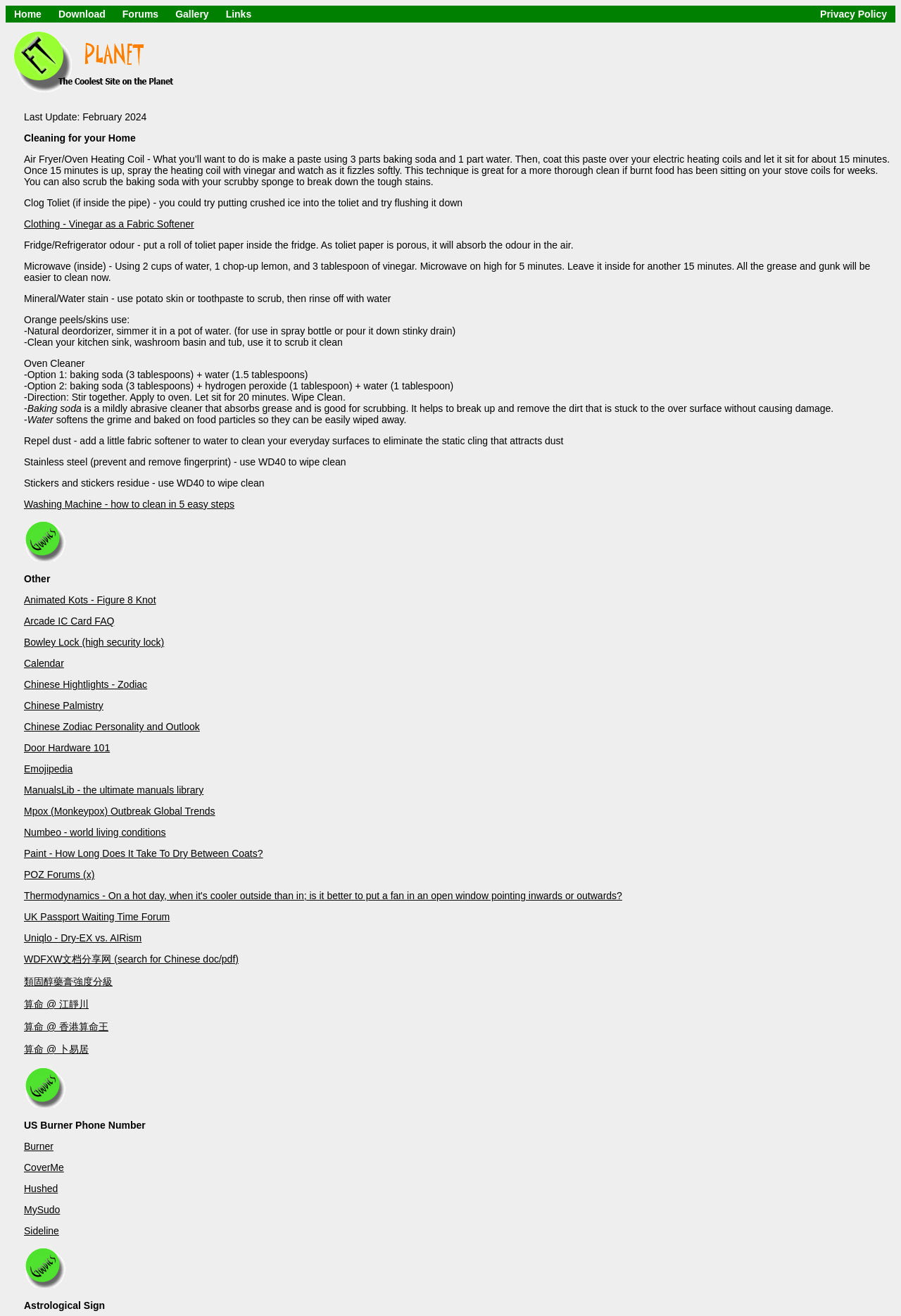Find the bounding box coordinates of the element to click in order to complete this instruction: "Click the 'Washing Machine - how to clean in 5 easy steps' link". The bounding box coordinates must be four float numbers between 0 and 1, denoted as [left, top, right, bottom].

[0.027, 0.379, 0.26, 0.387]